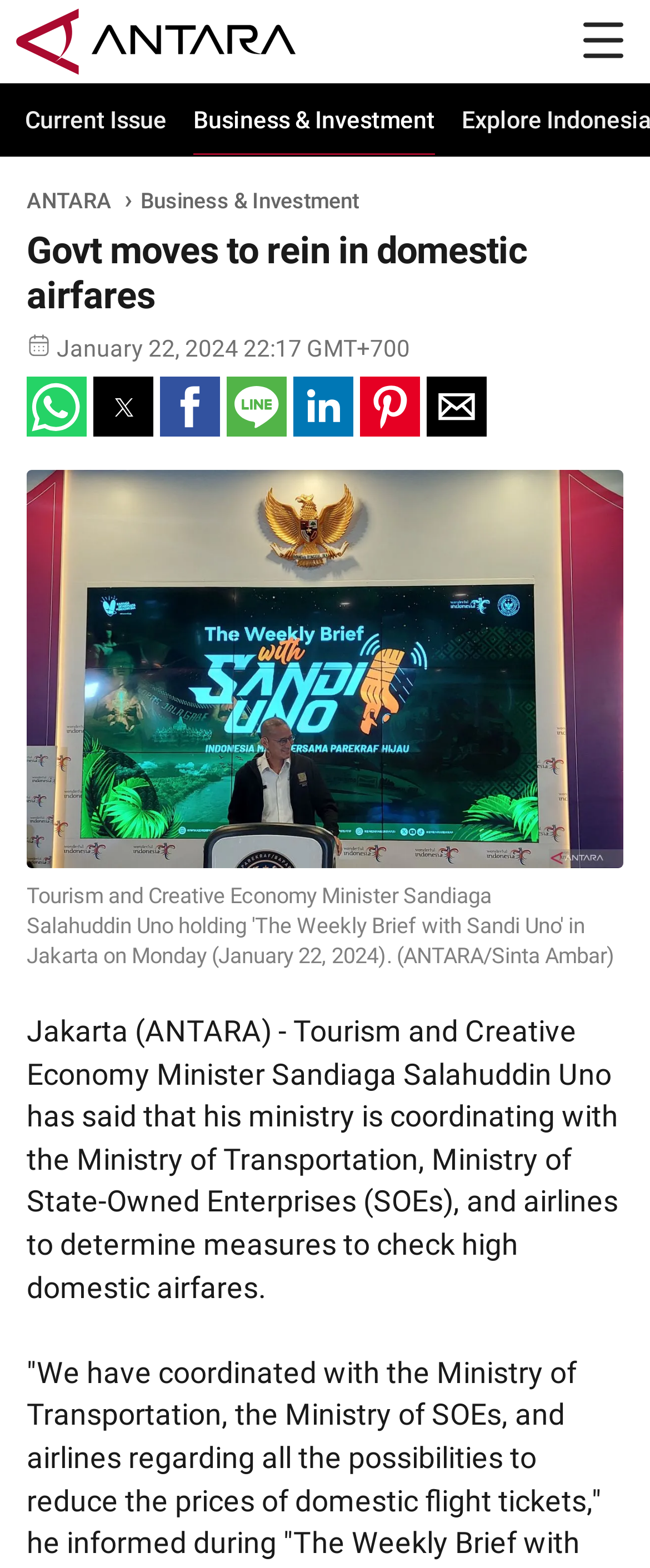Highlight the bounding box coordinates of the element you need to click to perform the following instruction: "Click on the 'Menu' button."

[0.897, 0.014, 0.959, 0.039]